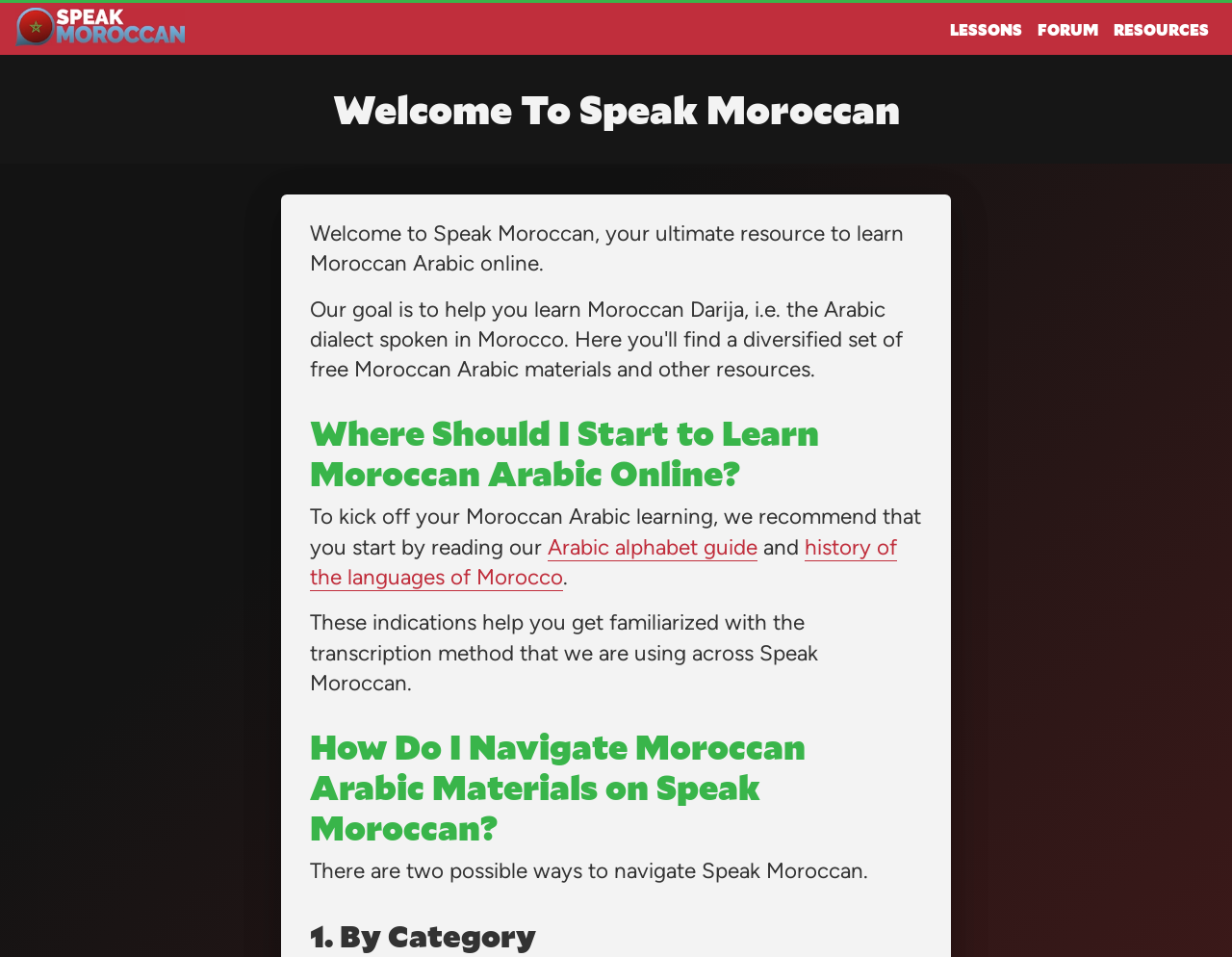What is the main purpose of the website?
Craft a detailed and extensive response to the question.

Based on the webpage content, it appears that the website is designed to provide resources and lessons for learning Moroccan Arabic online. The heading 'Welcome To Speak Moroccan' and the static text 'Welcome to Speak Moroccan, your ultimate resource to learn Moroccan Arabic online.' suggest that the website is focused on teaching Moroccan Arabic.